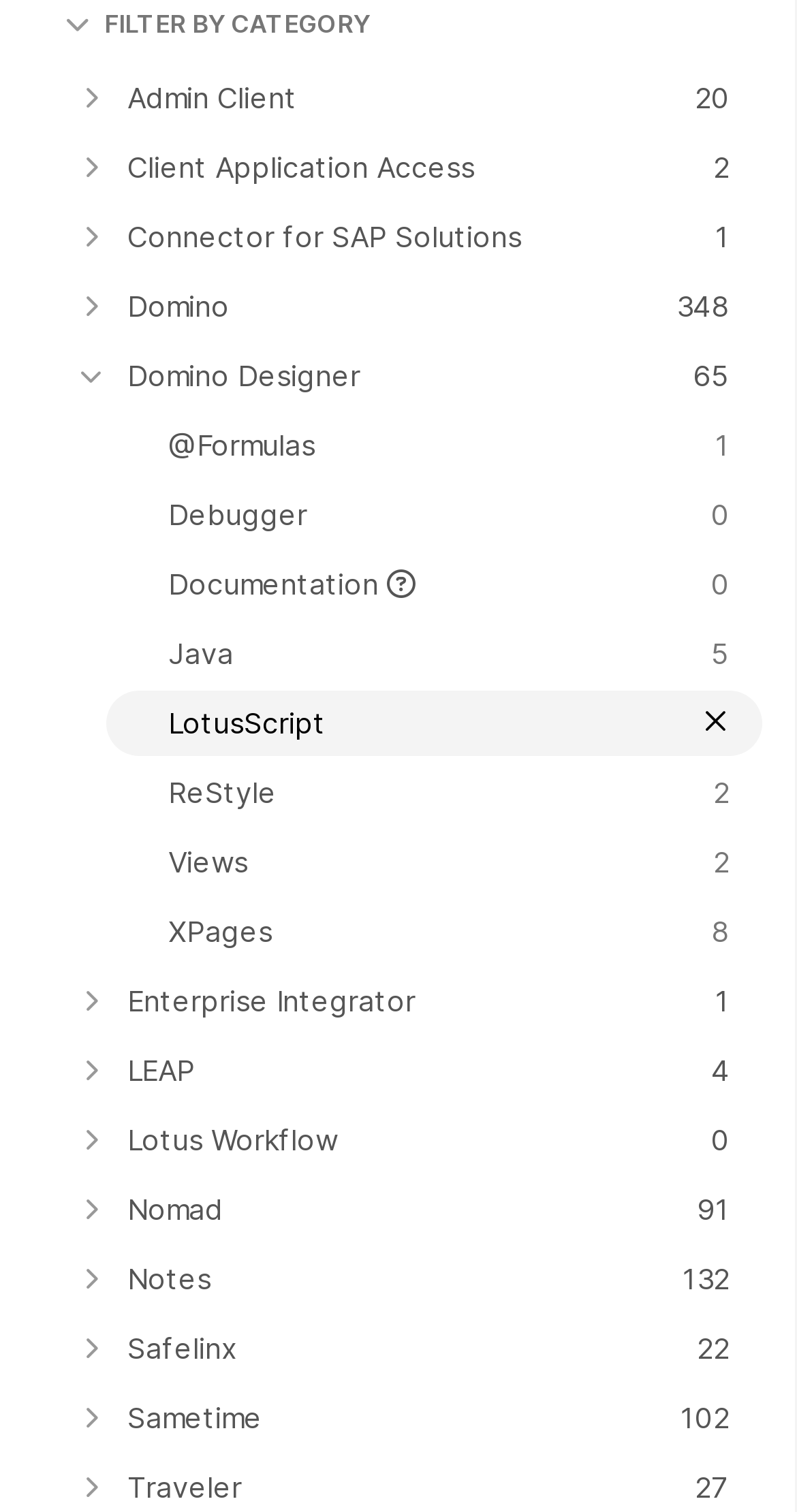Please respond in a single word or phrase: 
What is the first product listed on the webpage?

Admin Client 20